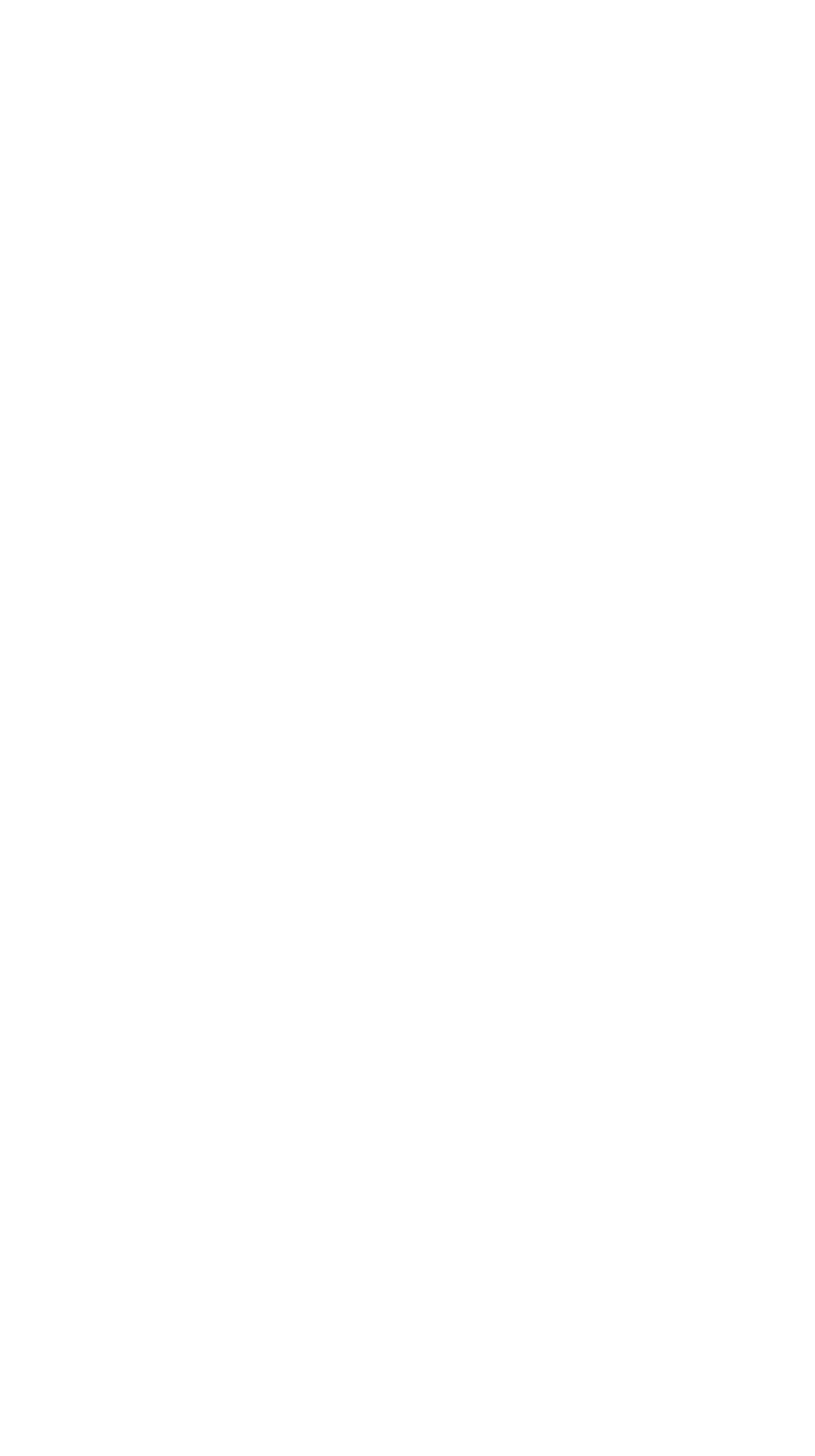Based on the element description "Splashup", predict the bounding box coordinates of the UI element.

[0.364, 0.061, 0.636, 0.122]